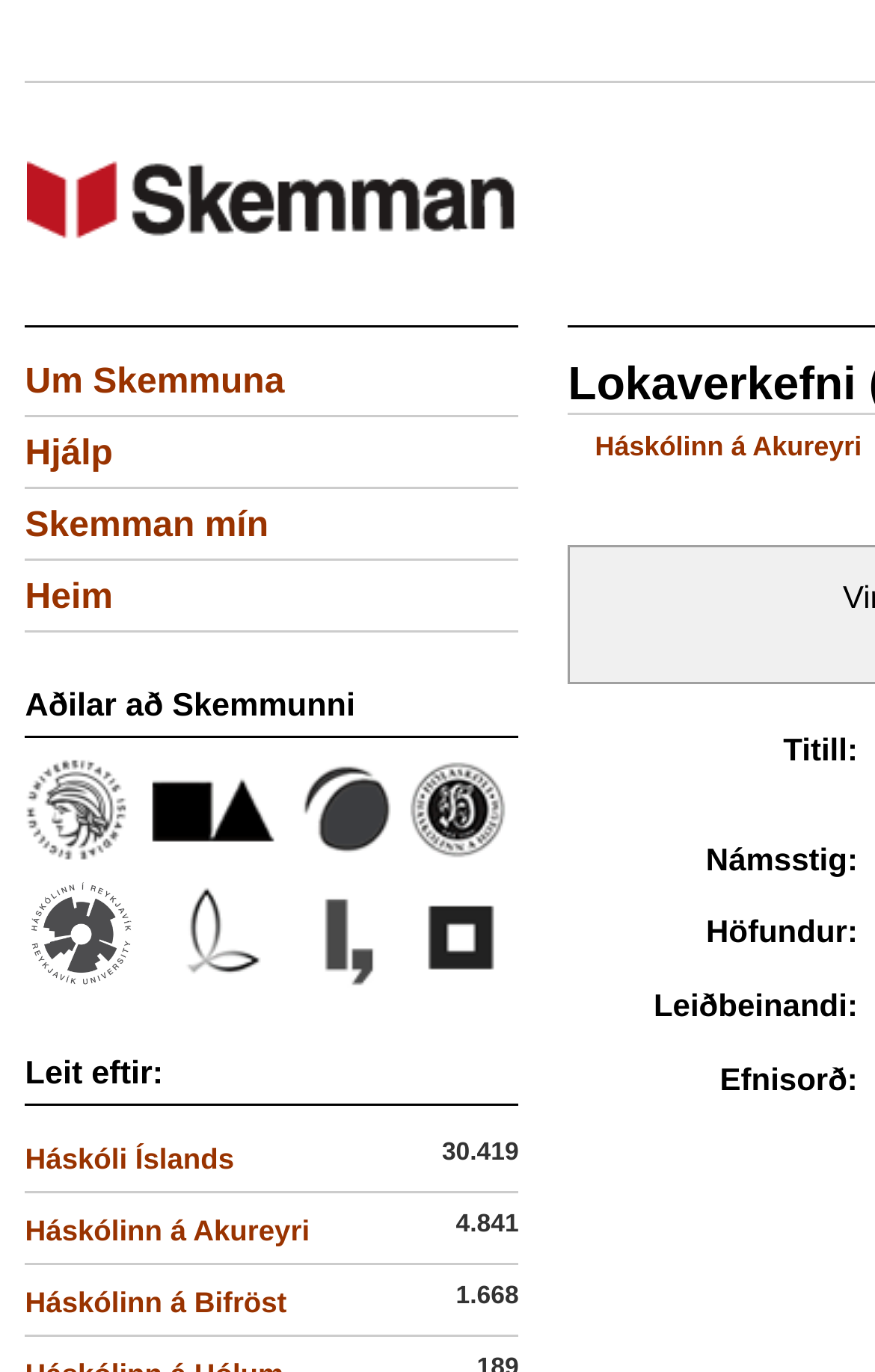What is the category of information that 'Titill:' belongs to?
Please provide a detailed and thorough answer to the question.

I found the static text 'Titill:' on the webpage and determined that it belongs to the category of title information, as it is a label for a specific field in the research paper's metadata.